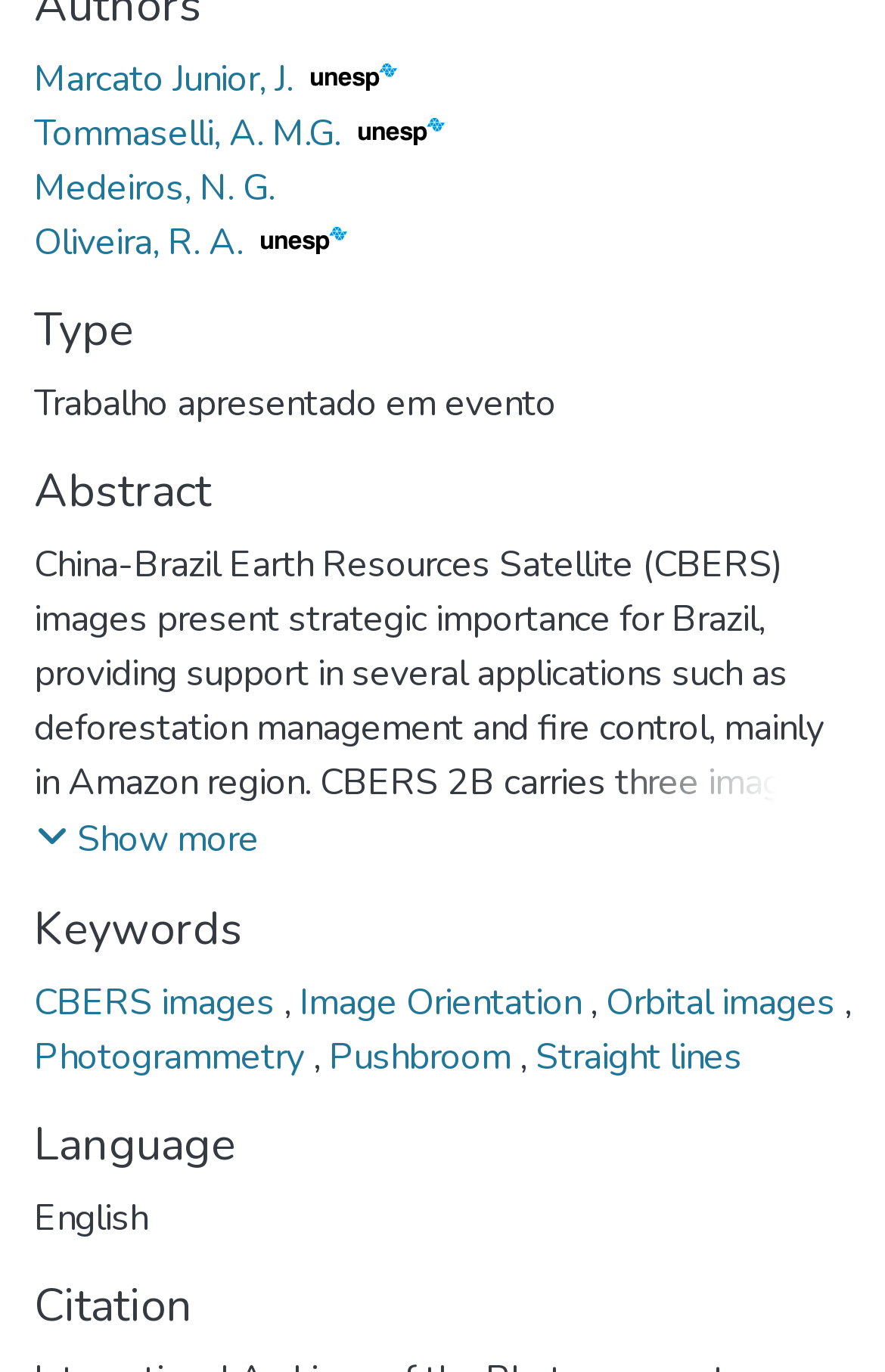Please respond to the question with a concise word or phrase:
What is the name of the first author?

Marcato Junior, J.